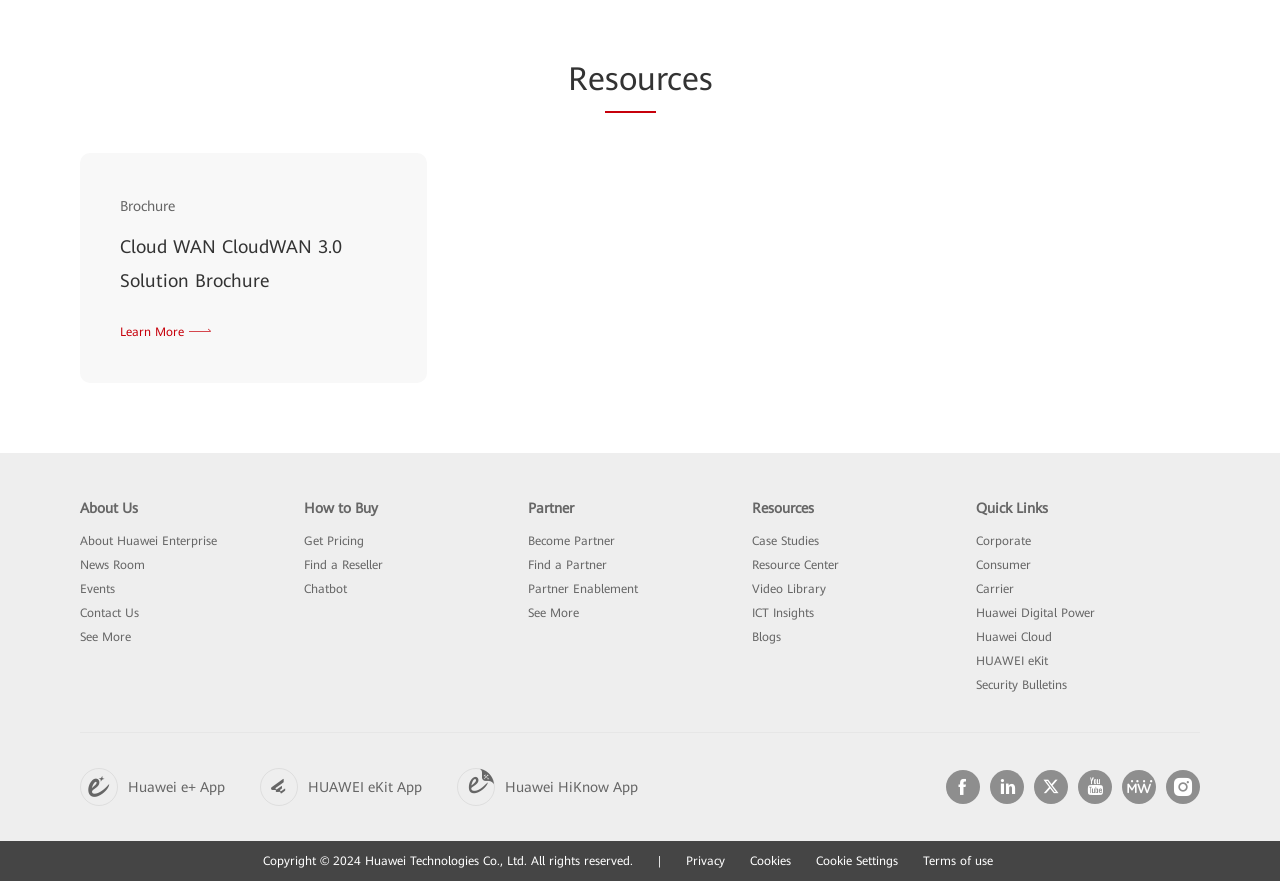Using the information from the screenshot, answer the following question thoroughly:
What is the purpose of the 'Partner' section?

I found a section of the page with the heading 'Partner' and several links underneath. The links include 'Become Partner', 'Find a Partner', and 'Partner Enablement'. These links suggest that the purpose of the 'Partner' section is to provide information and resources for becoming or finding a partner with Huawei.